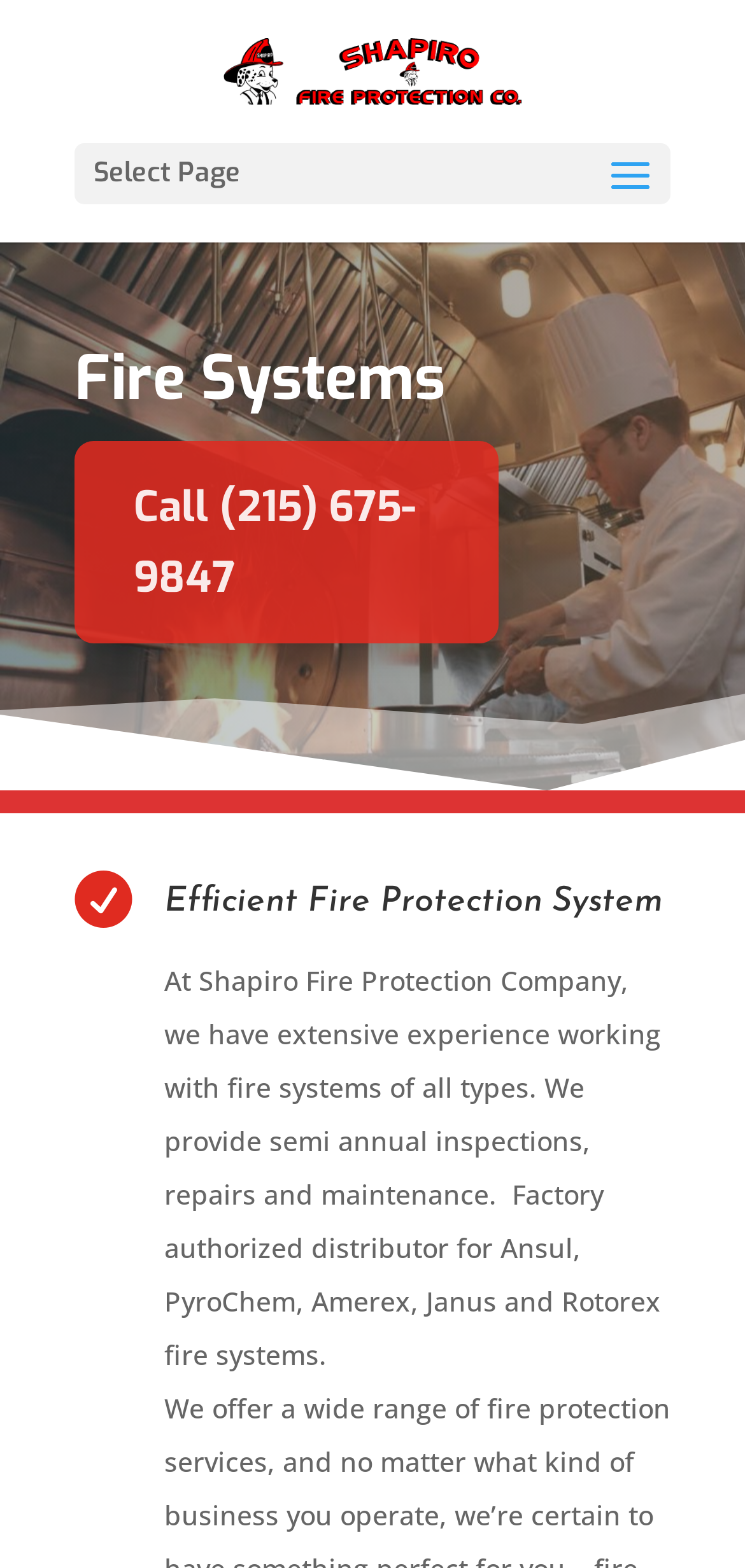Based on the description "Call (215) 675-9847", find the bounding box of the specified UI element.

[0.1, 0.281, 0.669, 0.41]